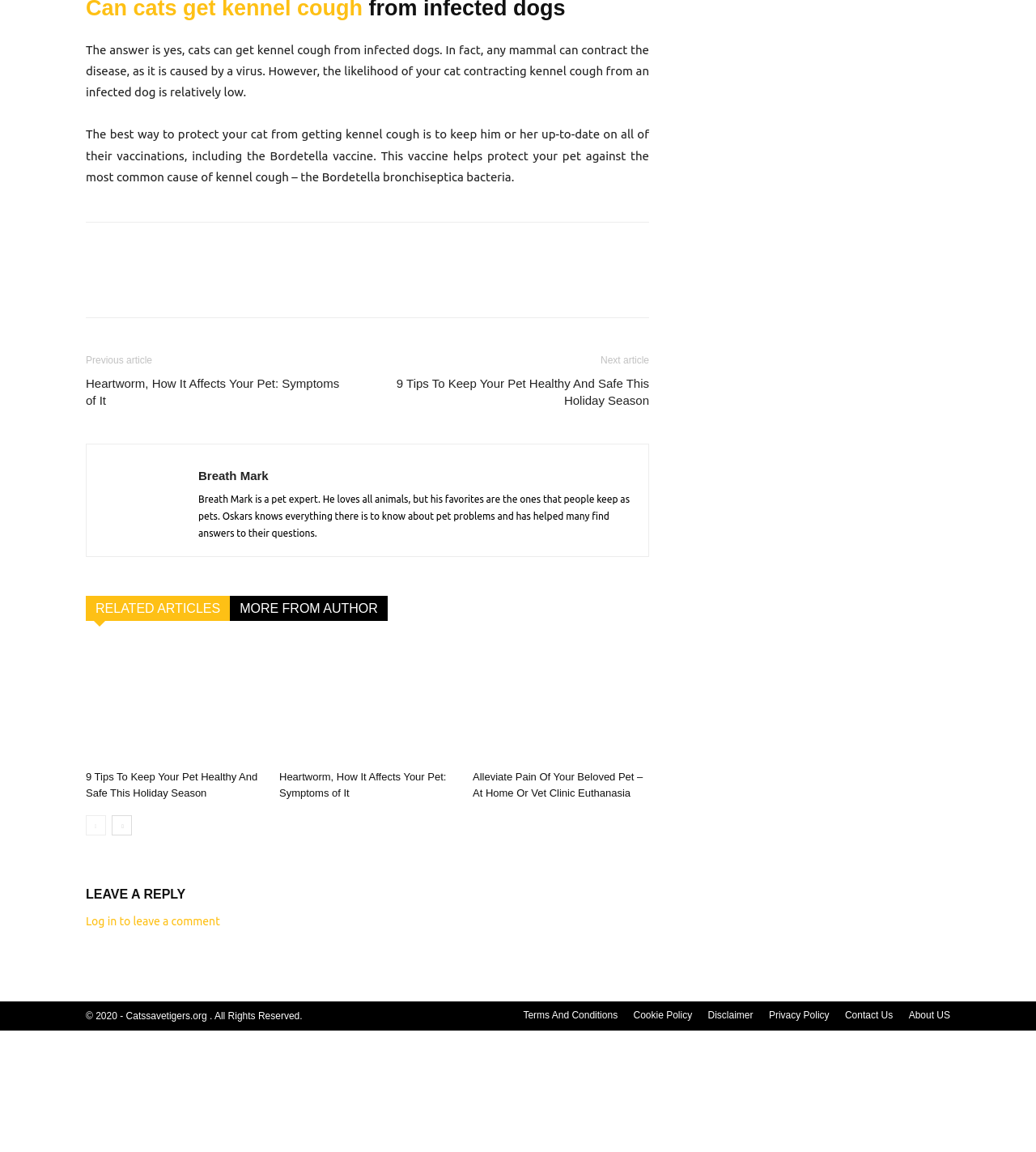What is the name of the pet expert?
Please answer the question with a single word or phrase, referencing the image.

Breath Mark